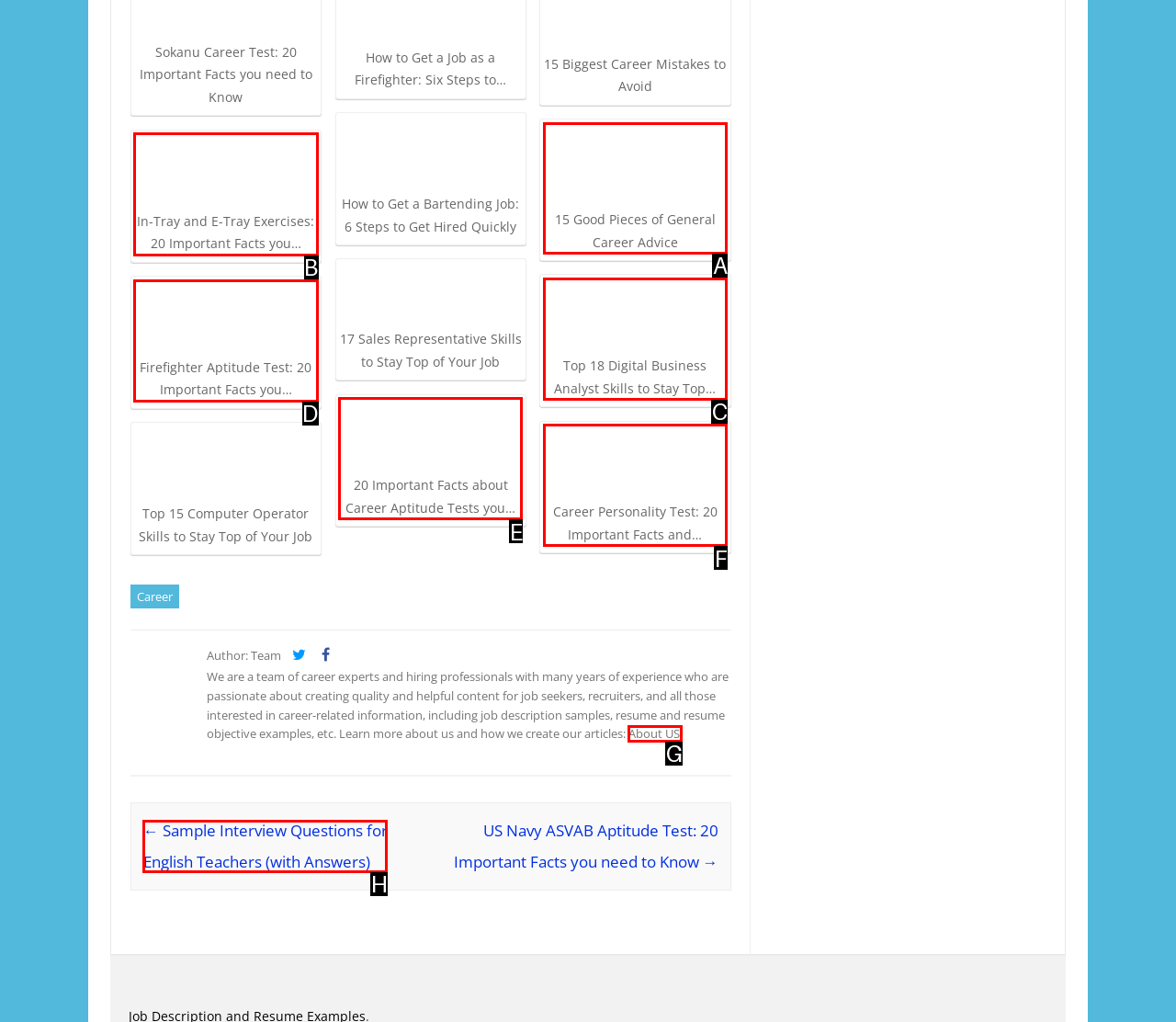Identify the HTML element that matches the description: About US.. Provide the letter of the correct option from the choices.

G